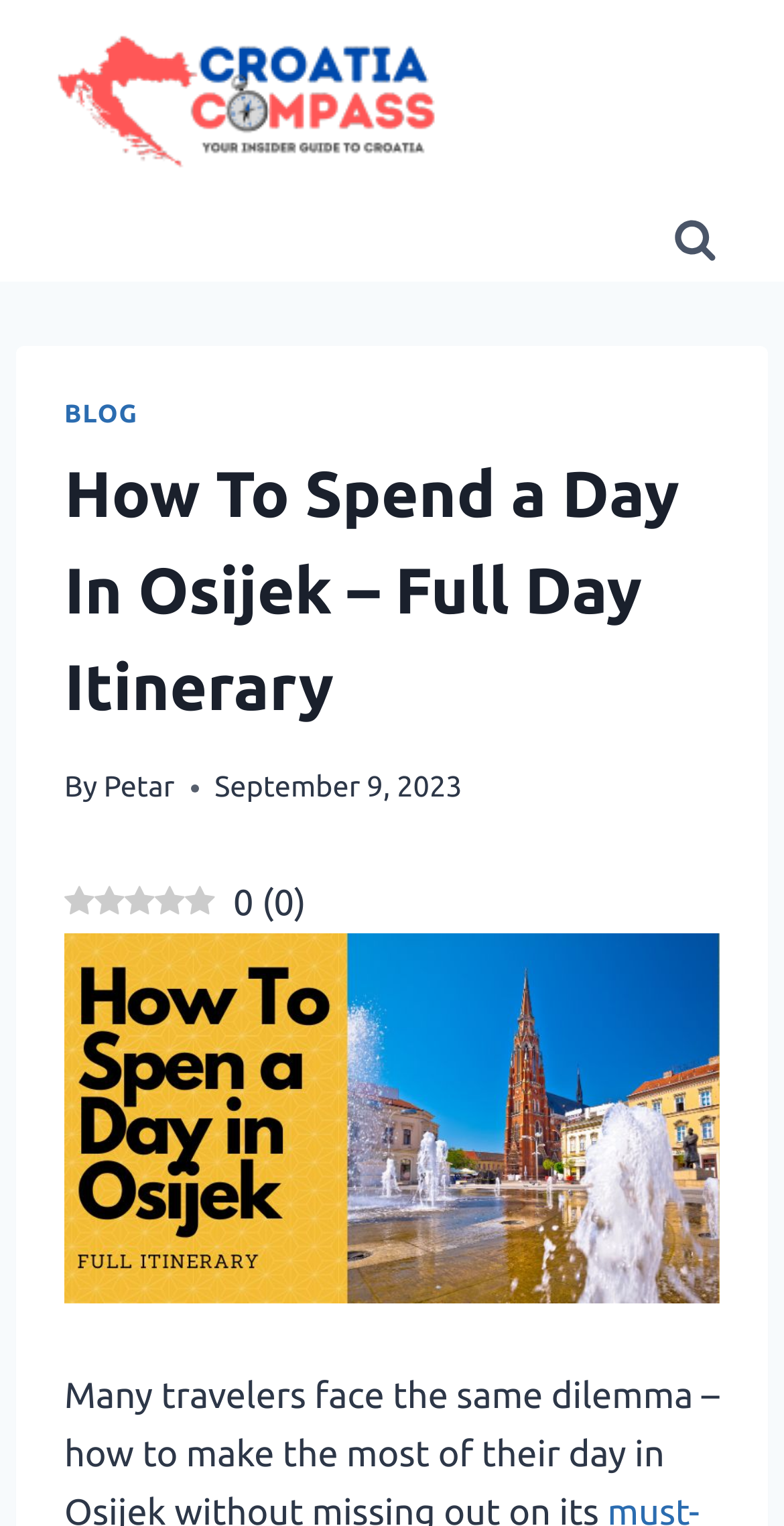What is the topic of the main image?
Please describe in detail the information shown in the image to answer the question.

I determined the topic of the main image by looking at the figure element, which contains an image with the alt text 'osijek one day itinerary'.